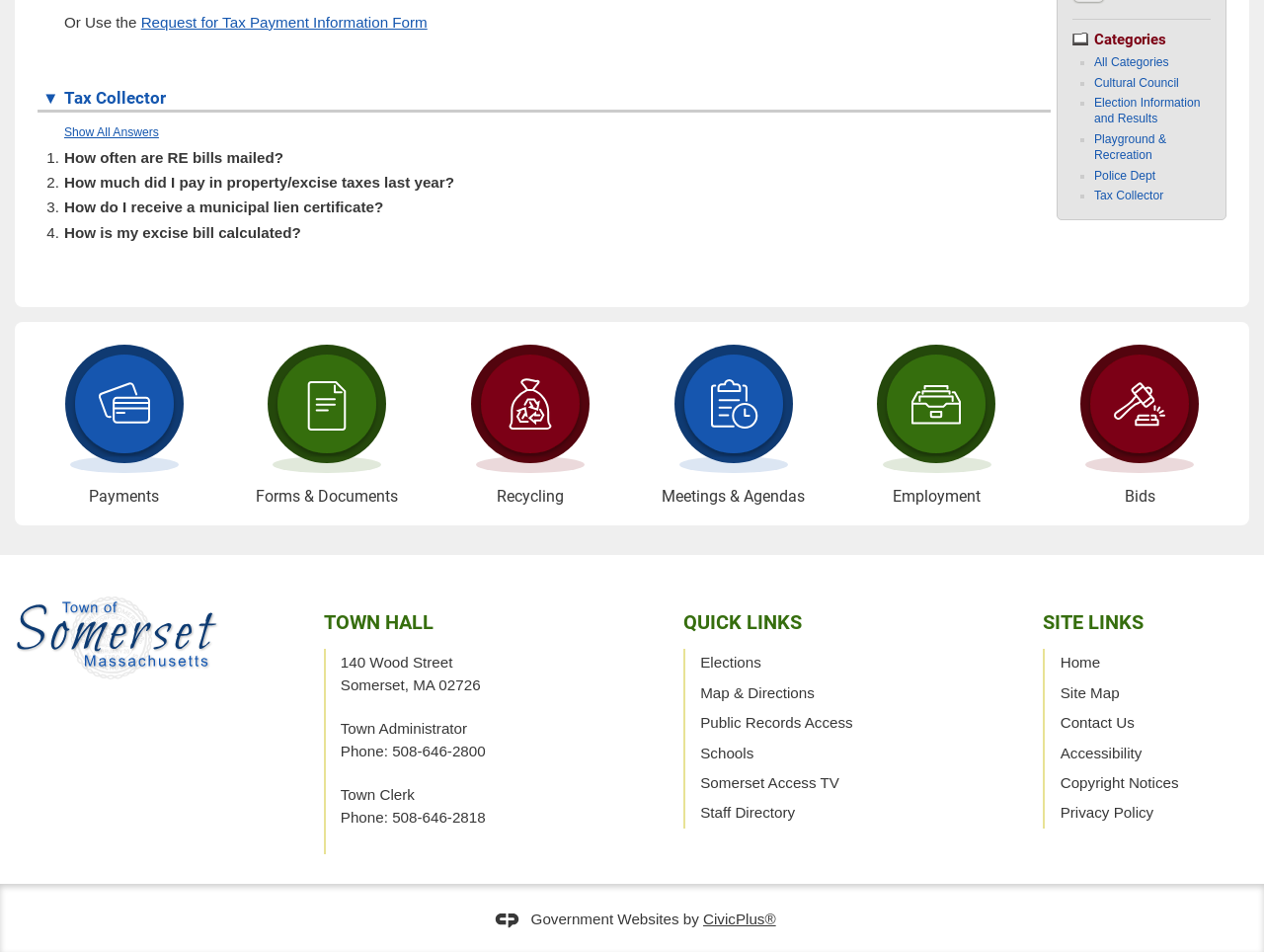Given the webpage screenshot and the description, determine the bounding box coordinates (top-left x, top-left y, bottom-right x, bottom-right y) that define the location of the UI element matching this description: Tax Collector

[0.866, 0.199, 0.921, 0.213]